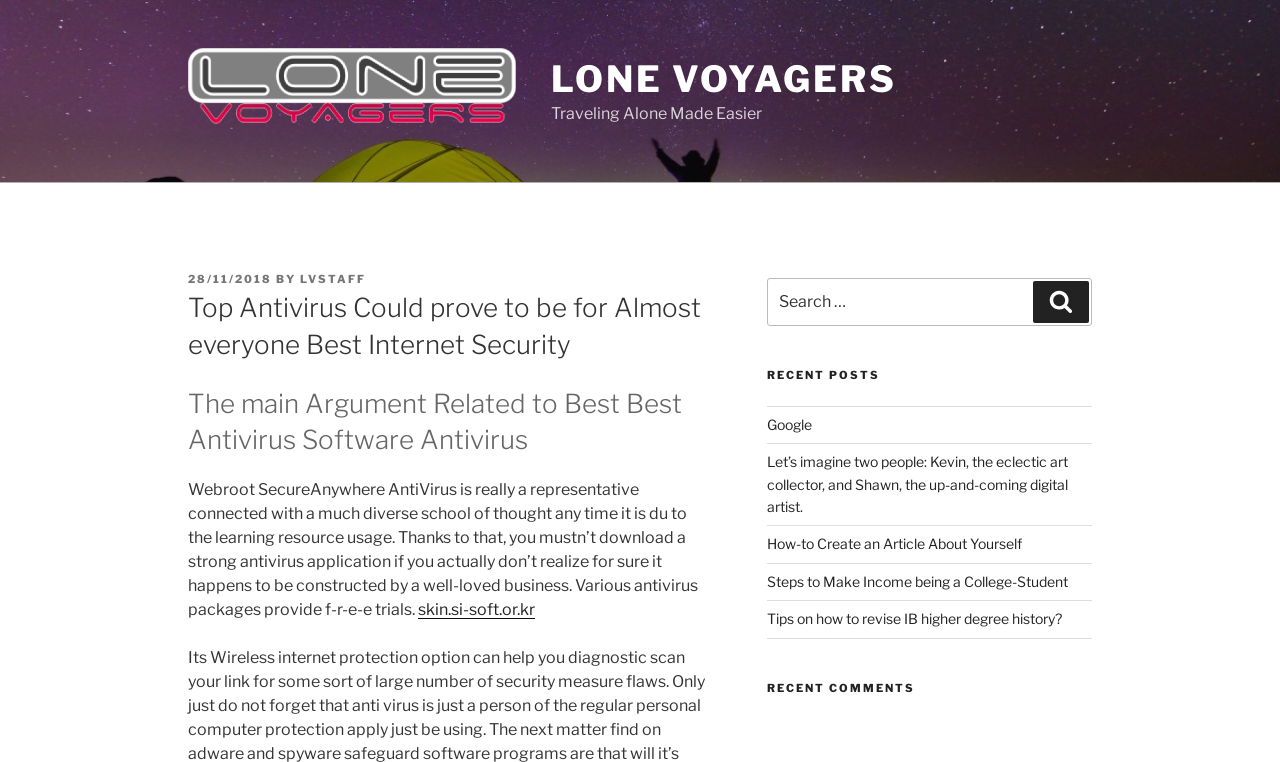Identify the bounding box coordinates for the region of the element that should be clicked to carry out the instruction: "Click on the 'LONE VOYAGERS' logo". The bounding box coordinates should be four float numbers between 0 and 1, i.e., [left, top, right, bottom].

[0.147, 0.063, 0.428, 0.177]